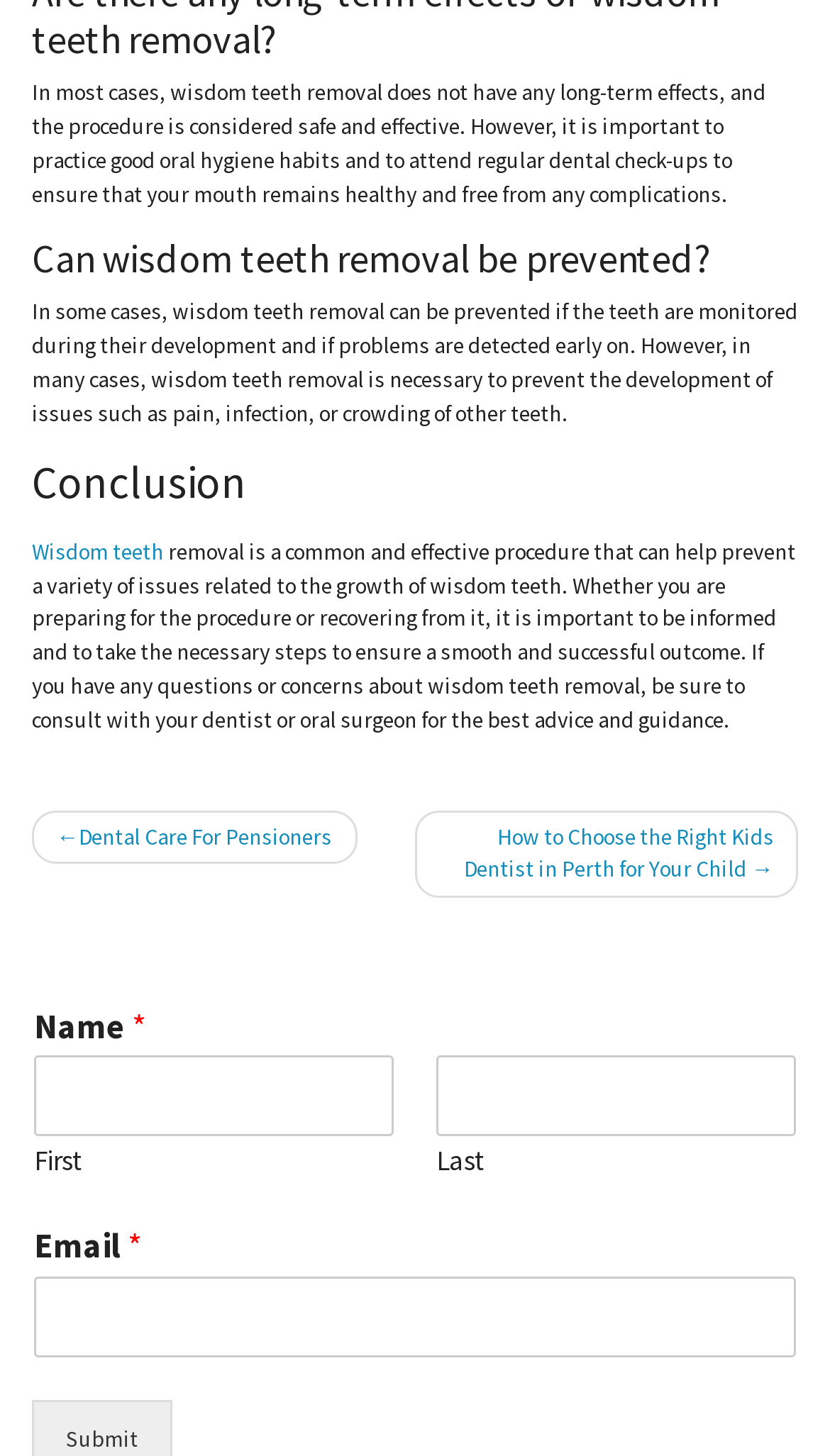Provide a brief response to the question below using one word or phrase:
How many input fields are there in the form?

4